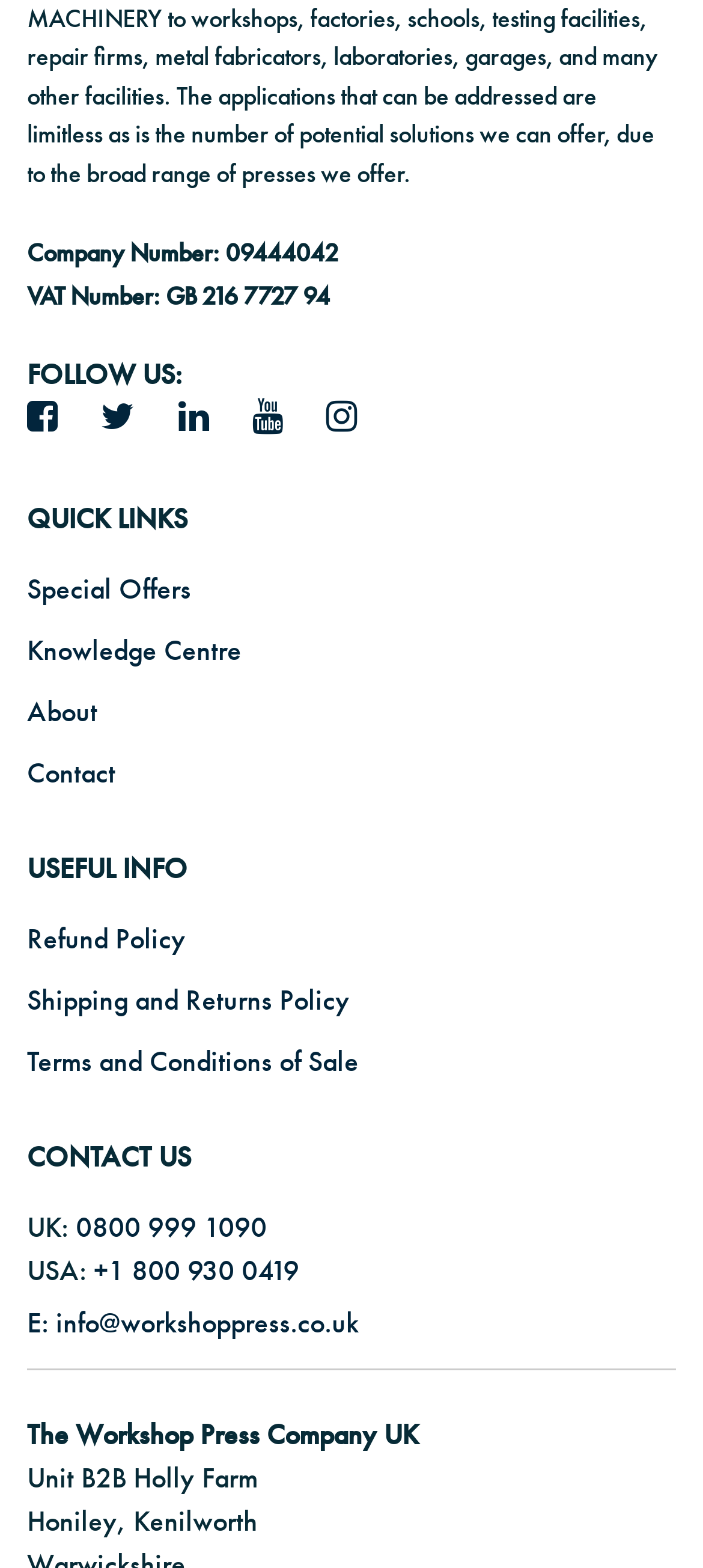Answer the following query with a single word or phrase:
What is the name of the company?

The Workshop Press Company UK